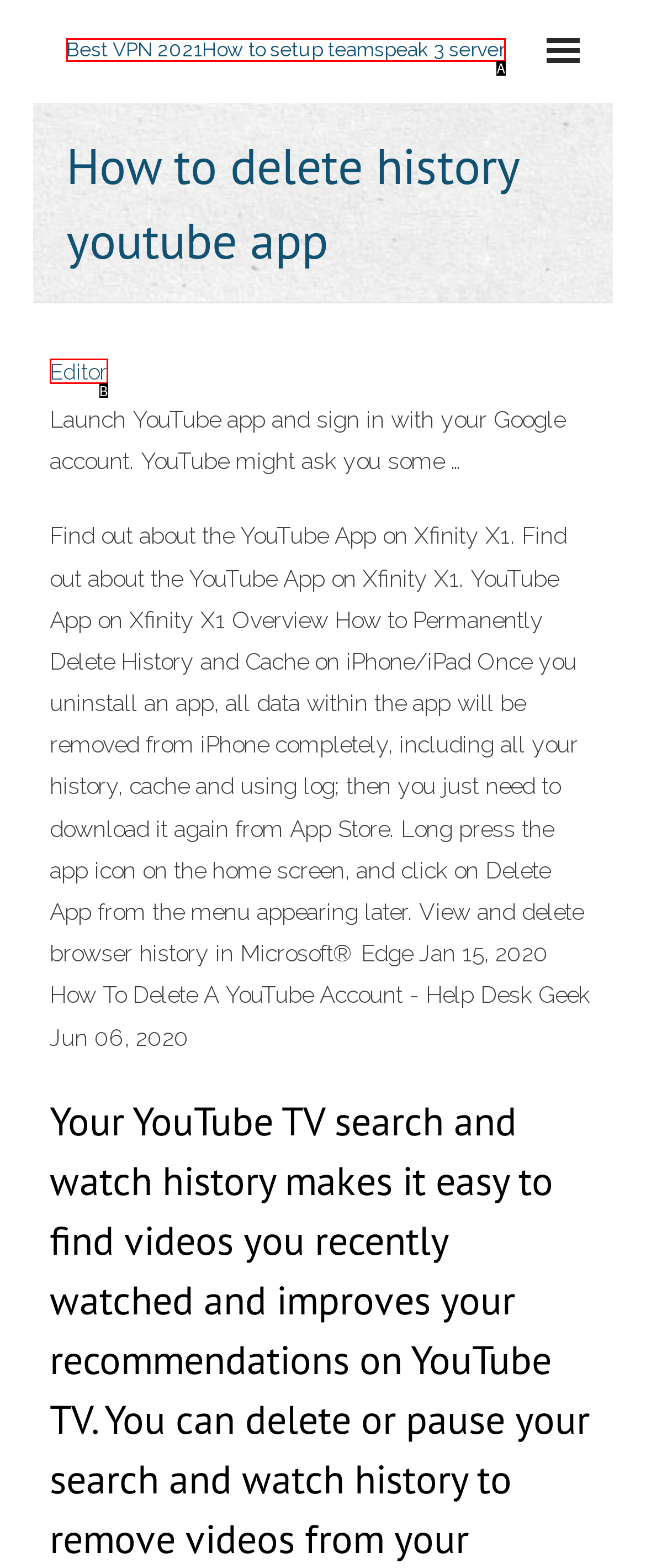Based on the description: Editor
Select the letter of the corresponding UI element from the choices provided.

B